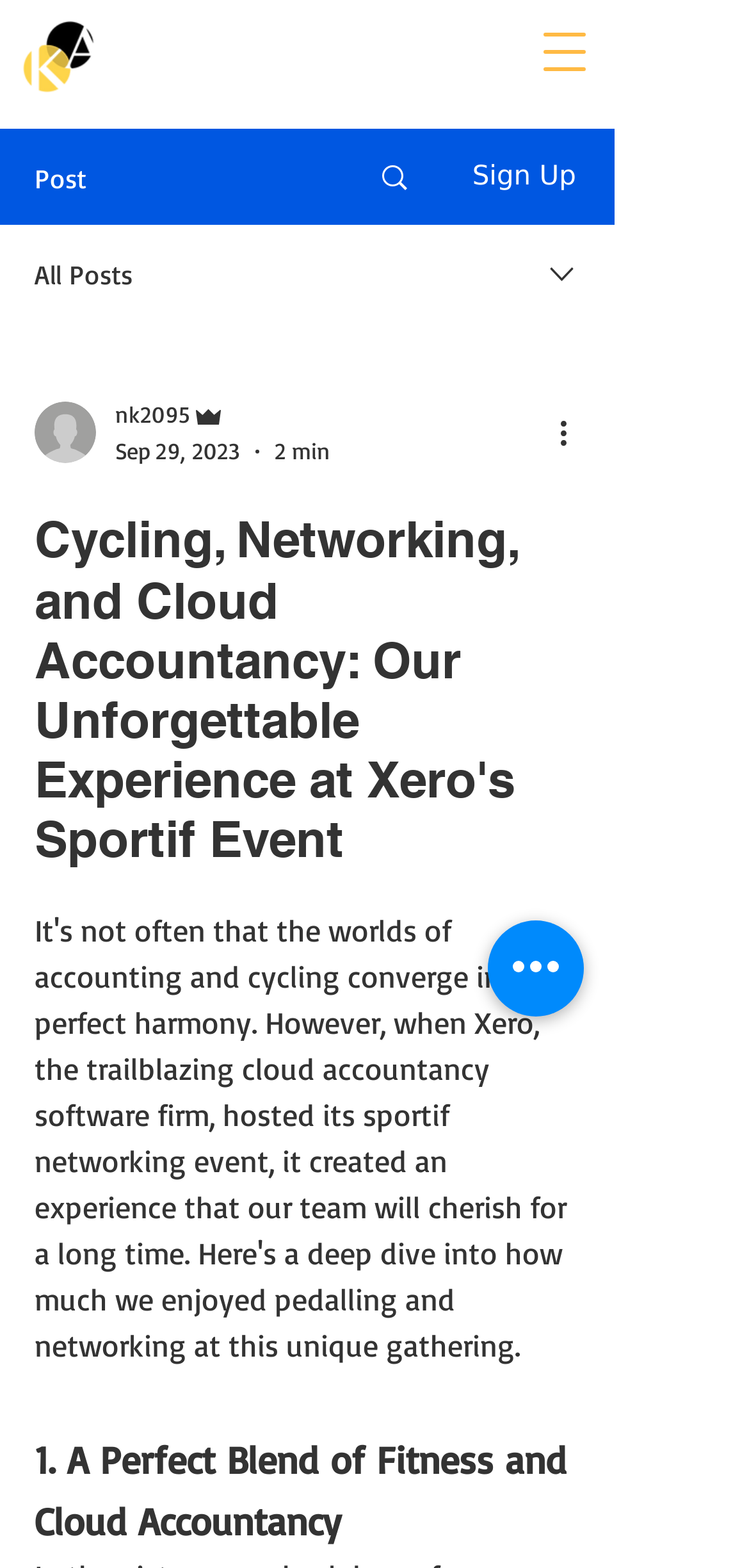Offer a comprehensive description of the webpage’s content and structure.

This webpage is about Kala Atkinson Chartered Accountants, offering expert advice on various tax services and planning for small businesses in London, Manchester, and surrounding areas. 

At the top left, there is a heading displaying the company name, "Kala Atkinson | Chartered Accountants London & Manchester". Below this heading, there is a link describing the services offered by the company, accompanied by an image. 

On the top right, there is a navigation menu button labeled "Open navigation menu". When clicked, it opens a dialog with several options, including "Post", "Sign Up", and "All Posts". There are also images and a combobox with a dropdown menu.

Below the navigation menu, there is a main article titled "Cycling, Networking, and Cloud Accountancy: Our Unforgettable Experience at Xero's Sportif Event". The article has several headings, including "A Perfect Blend of Fitness and Cloud Accountancy". 

On the right side of the article, there is a section displaying the writer's information, including their picture, name, and the date of the post, which is September 29, 2023. There is also a button labeled "More actions" with an image.

At the bottom of the page, there is a button labeled "Quick actions".